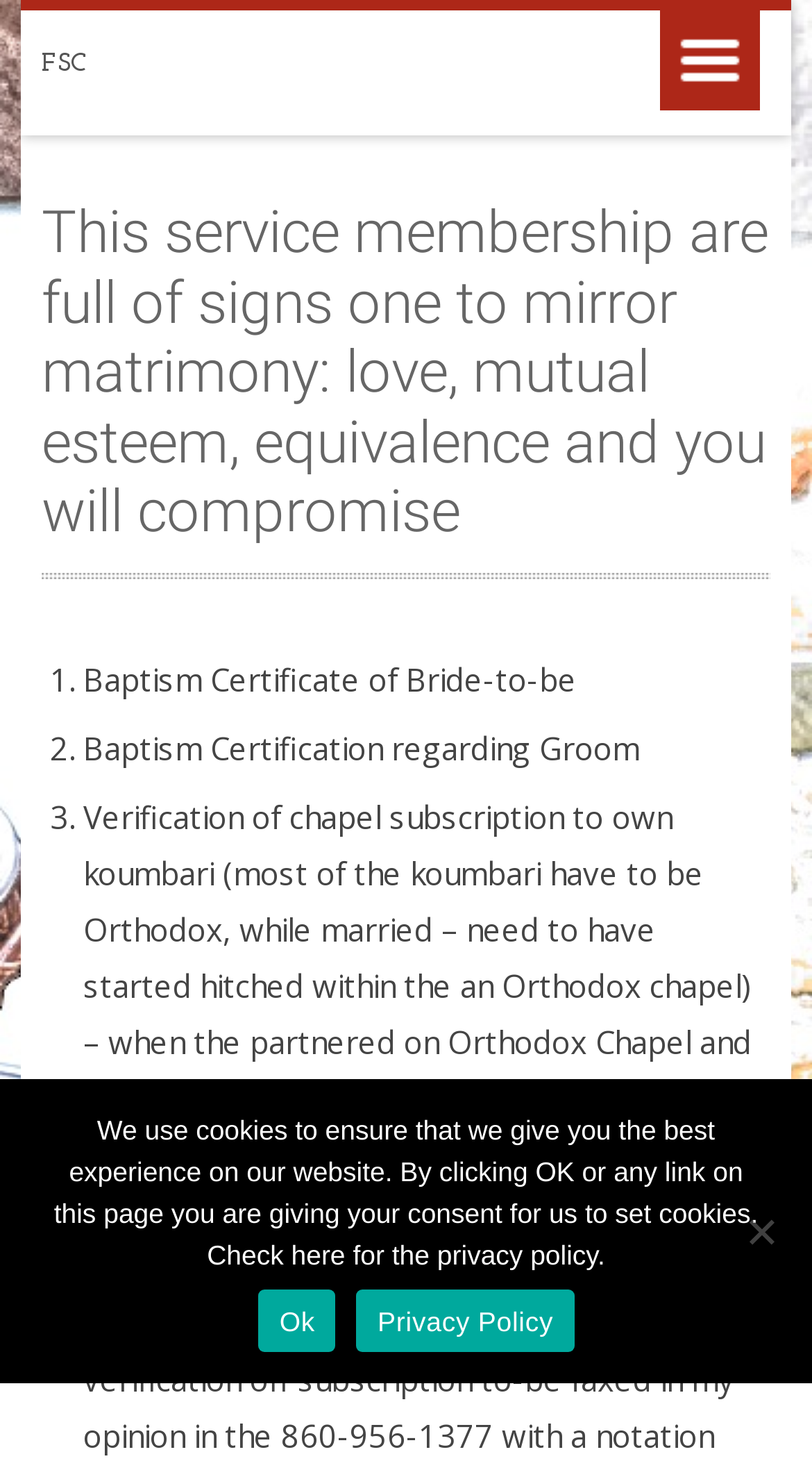Give a comprehensive overview of the webpage, including key elements.

The webpage appears to be a service membership page, specifically focused on marriage, as indicated by the title "This service membership are full of signs one to mirror matrimony: love, mutual esteem, equivalence and you will compromise – FSC". 

At the top-left corner, there is a link and a heading with the text "FSC". To the right of this, a heading "Menu" is located, which contains a list of items. The list includes three items, each with a number marker (1., 2., and 3.) and a brief description. The first item is "Baptism Certificate of Bride-to-be", the second is "Baptism Certification regarding Groom", and the third item's description is not fully visible.

At the bottom of the page, a dialog box with a "Cookie Notice" is displayed. This box contains a paragraph of text explaining the website's cookie policy and provides two links: "Ok" and "Privacy Policy". There is also a "No" button located at the bottom-right corner of the dialog box.